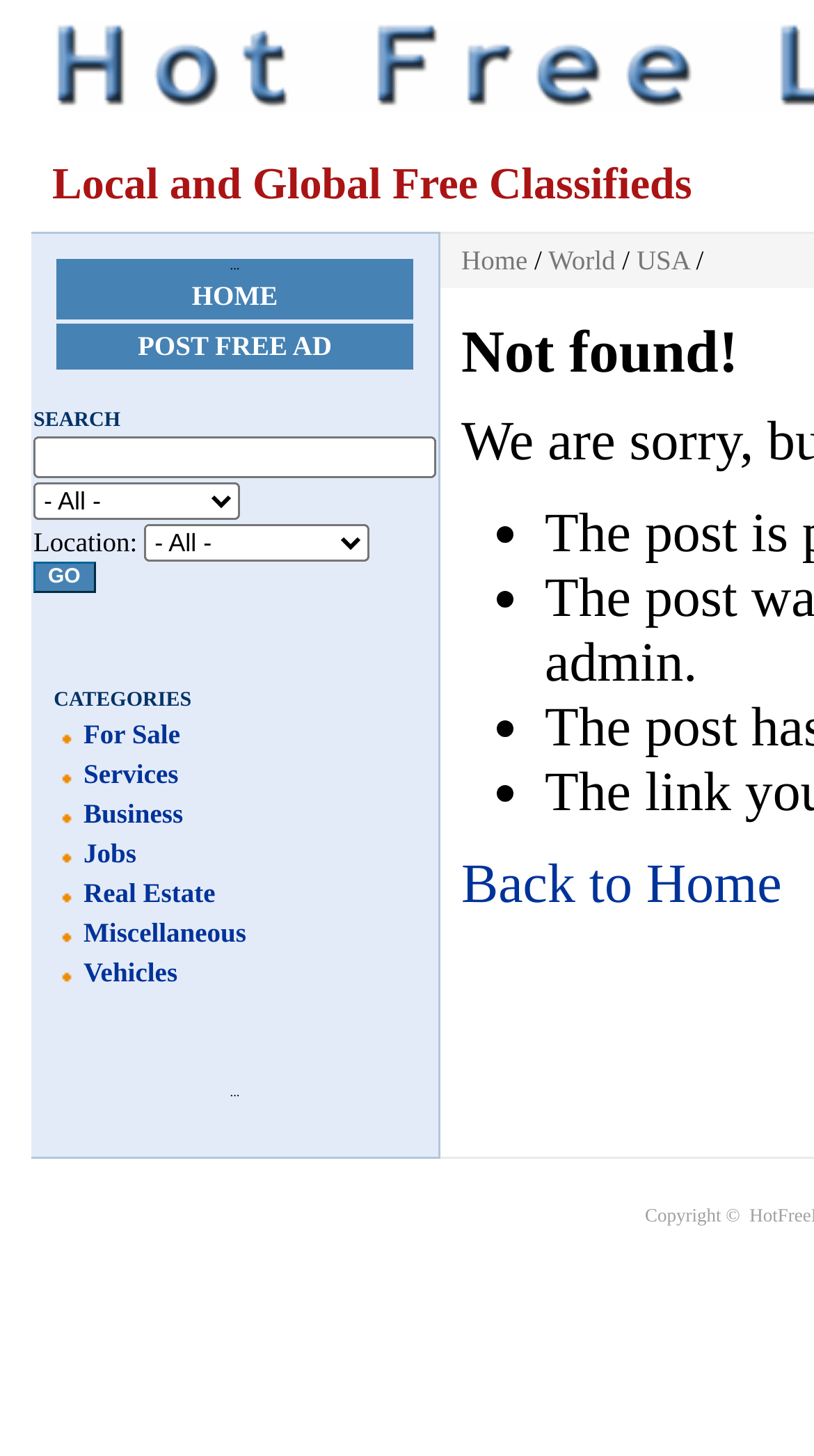Identify the coordinates of the bounding box for the element that must be clicked to accomplish the instruction: "Post a free ad".

[0.069, 0.222, 0.508, 0.254]